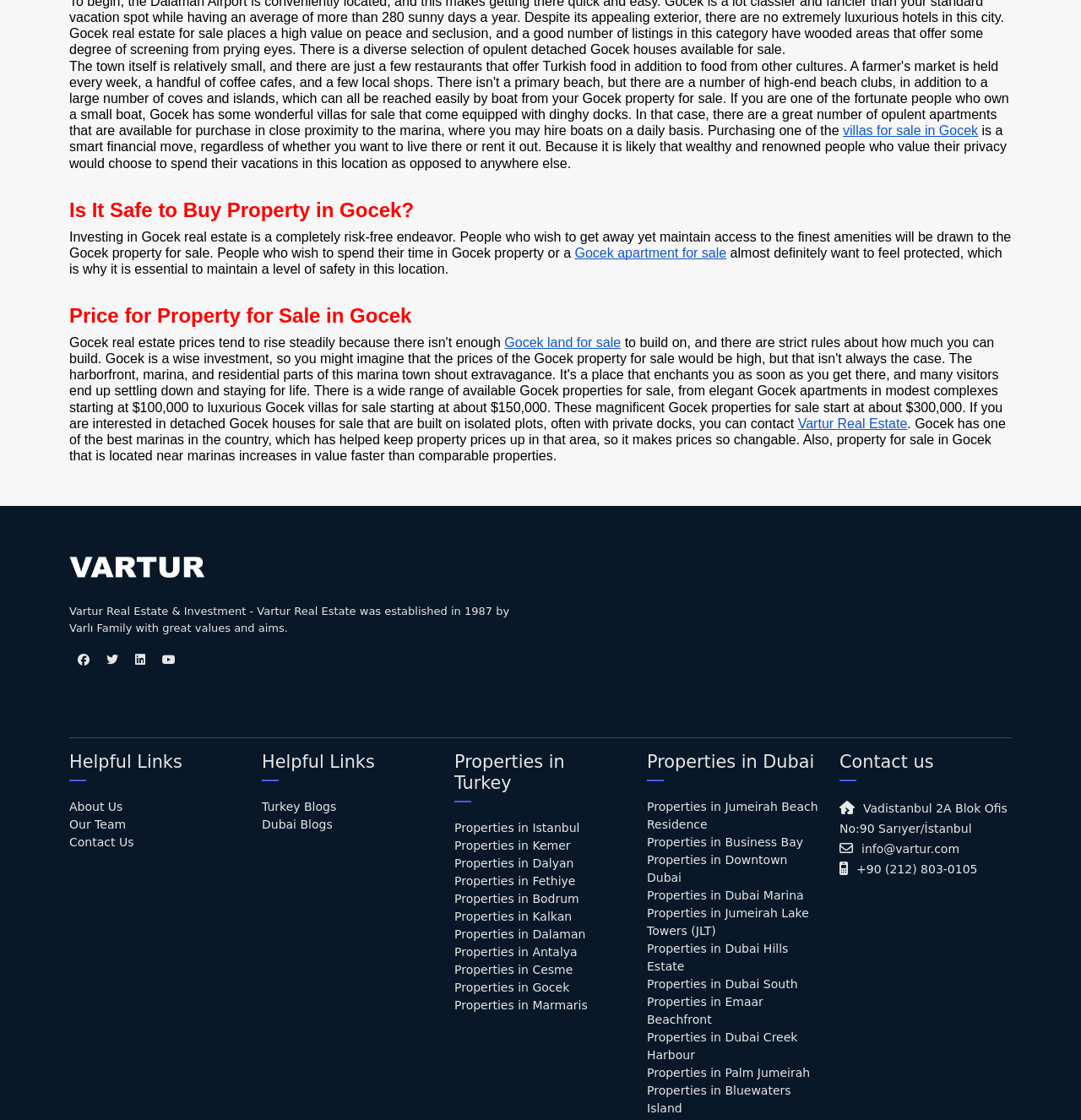Find the bounding box coordinates of the area to click in order to follow the instruction: "Click on 'villas for sale in Gocek'".

[0.78, 0.11, 0.905, 0.124]